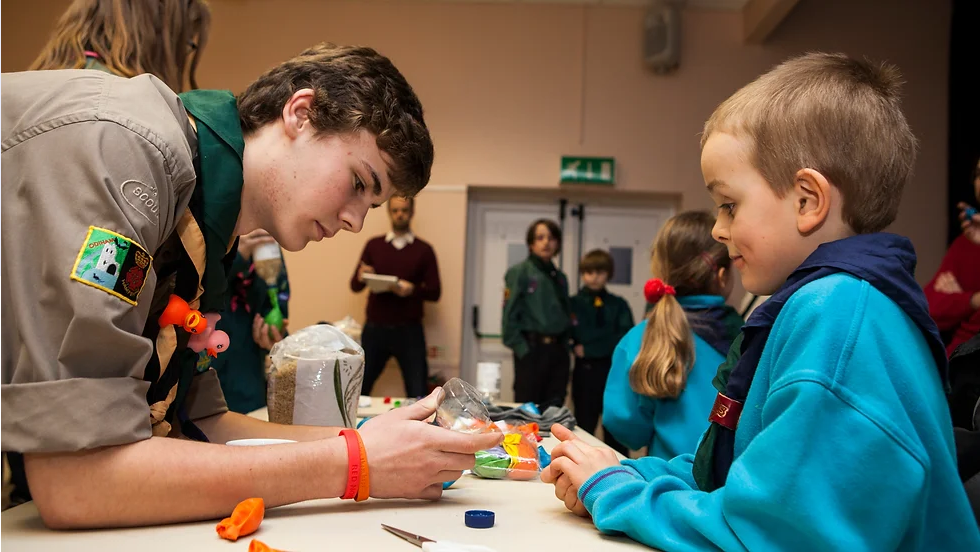Provide a brief response to the question below using one word or phrase:
How many children are participating in the session?

Several